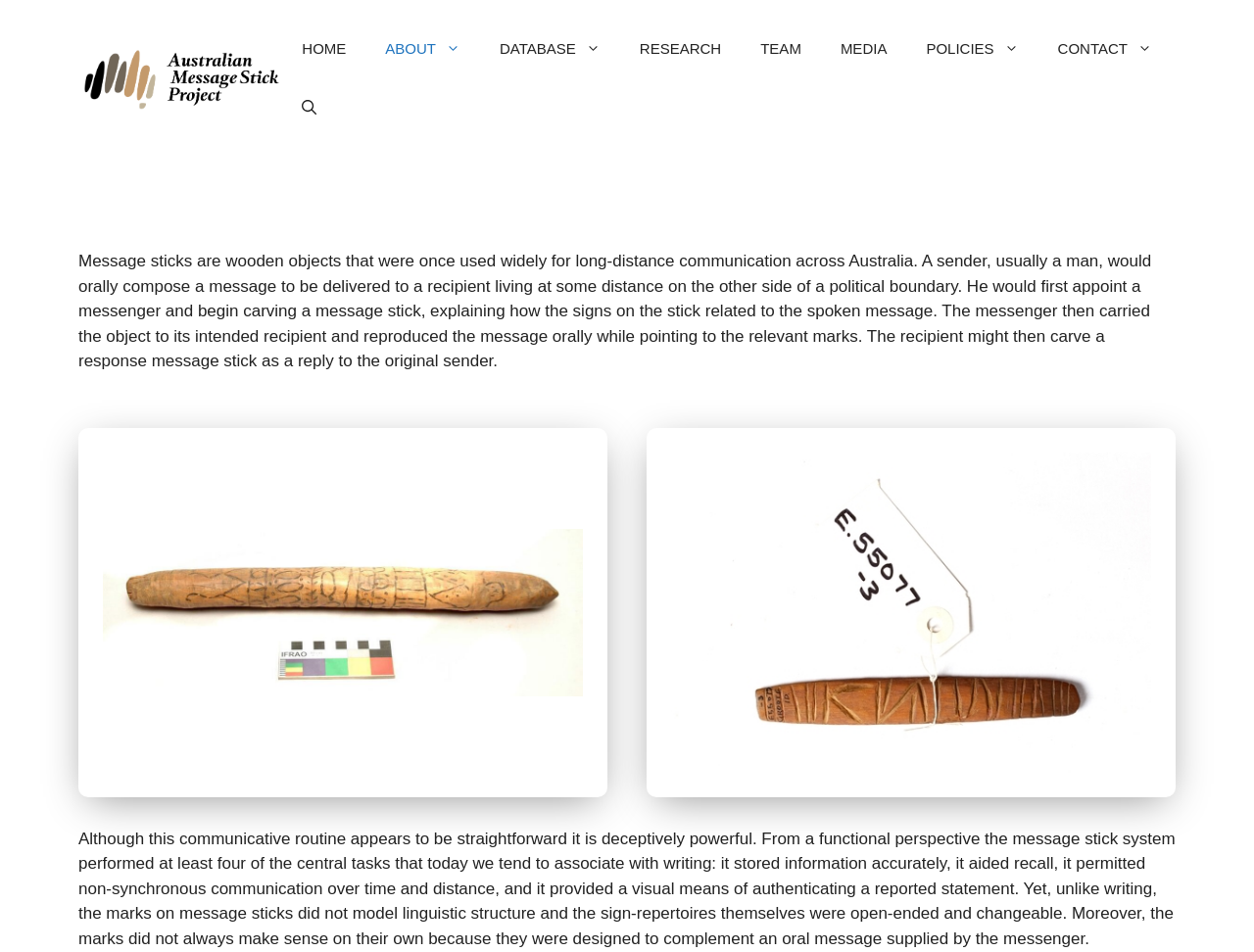What is the medium used to create the message sticks?
Using the visual information, answer the question in a single word or phrase.

Wood